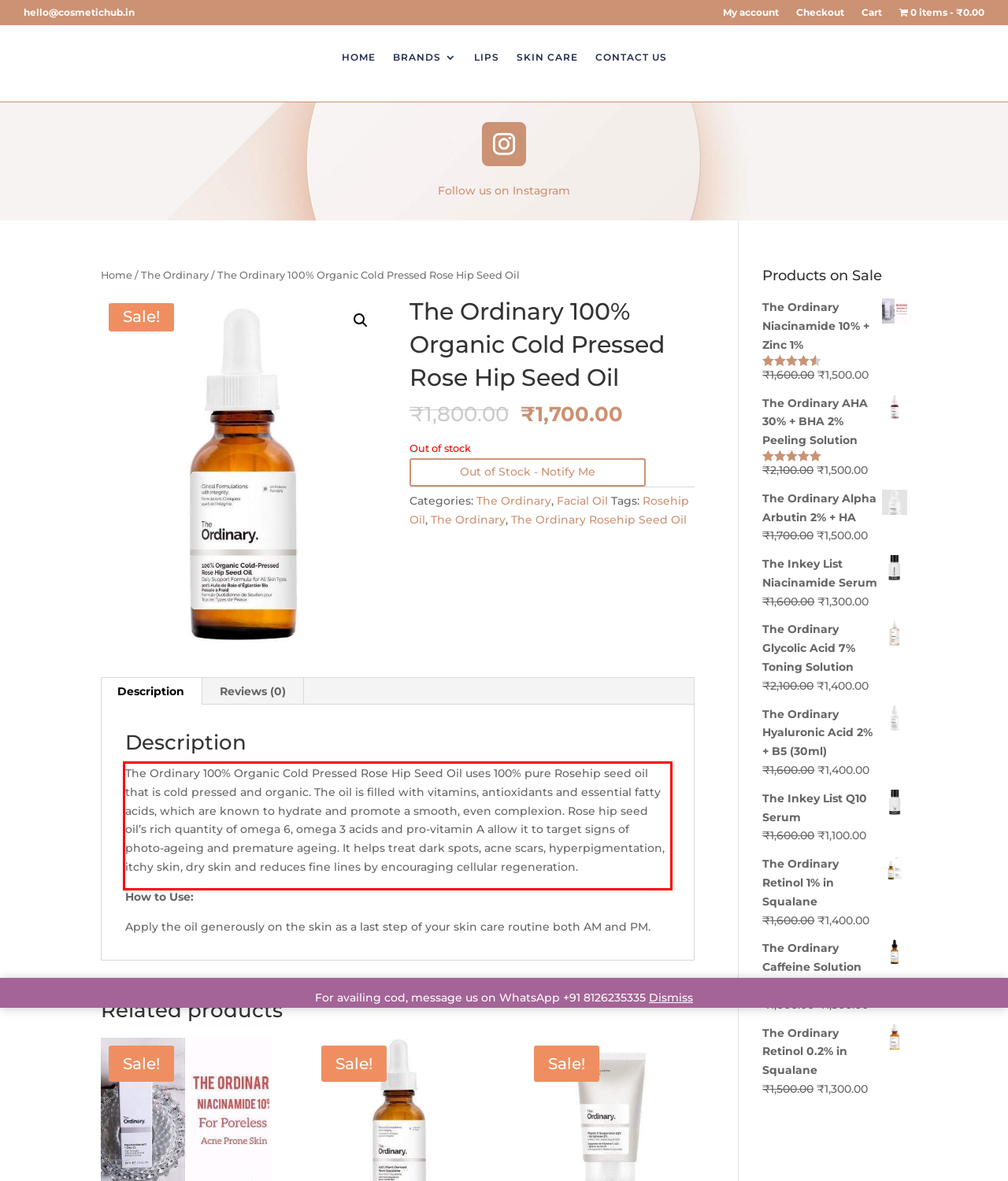Look at the webpage screenshot and recognize the text inside the red bounding box.

The Ordinary 100% Organic Cold Pressed Rose Hip Seed Oil uses 100% pure Rosehip seed oil that is cold pressed and organic. The oil is filled with vitamins, antioxidants and essential fatty acids, which are known to hydrate and promote a smooth, even complexion. Rose hip seed oil’s rich quantity of omega 6, omega 3 acids and pro-vitamin A allow it to target signs of photo-ageing and premature ageing. It helps treat dark spots, acne scars, hyperpigmentation, itchy skin, dry skin and reduces fine lines by encouraging cellular regeneration.